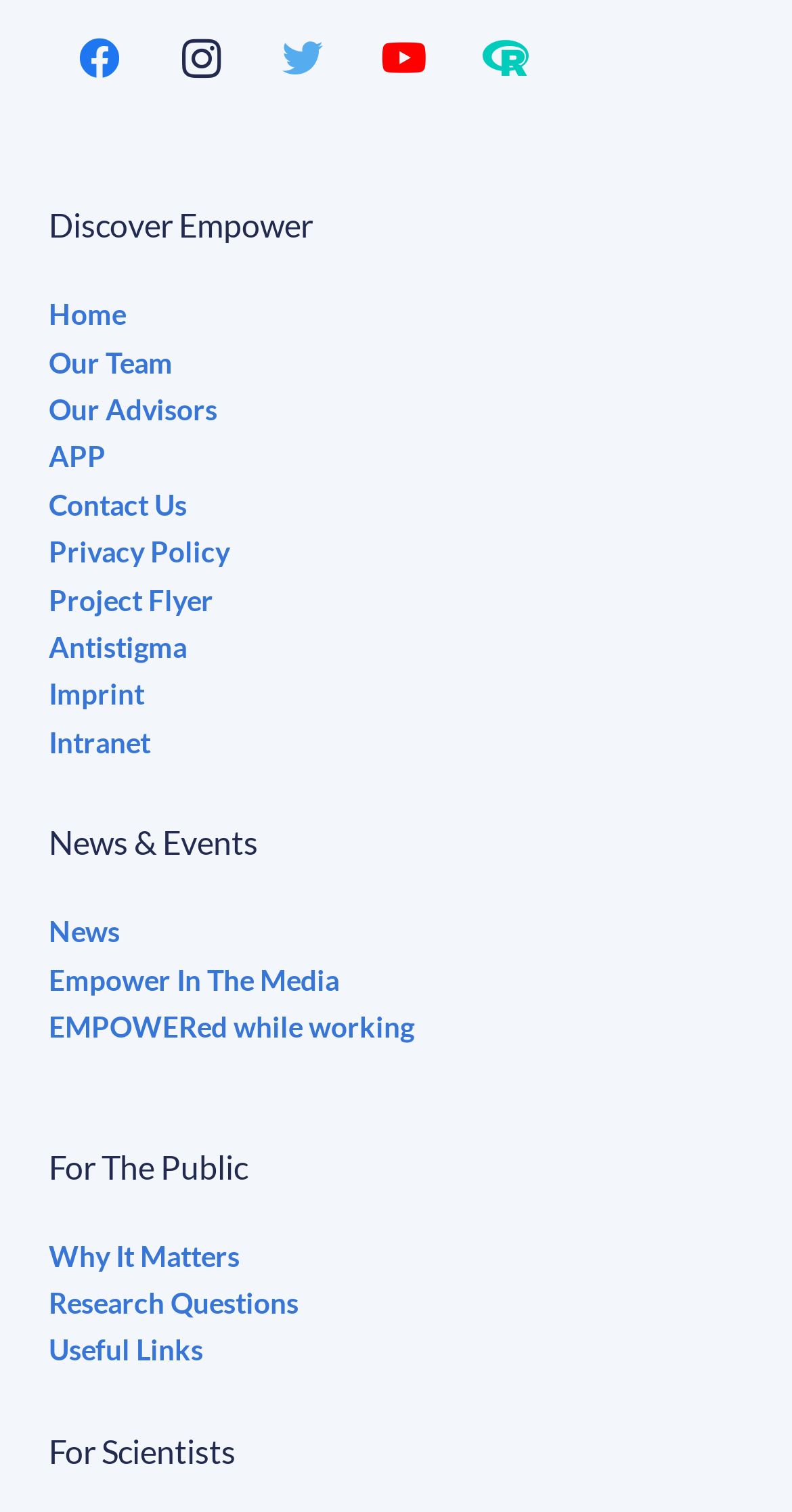What is the last link under 'For Scientists'?
Using the image, give a concise answer in the form of a single word or short phrase.

Useful Links